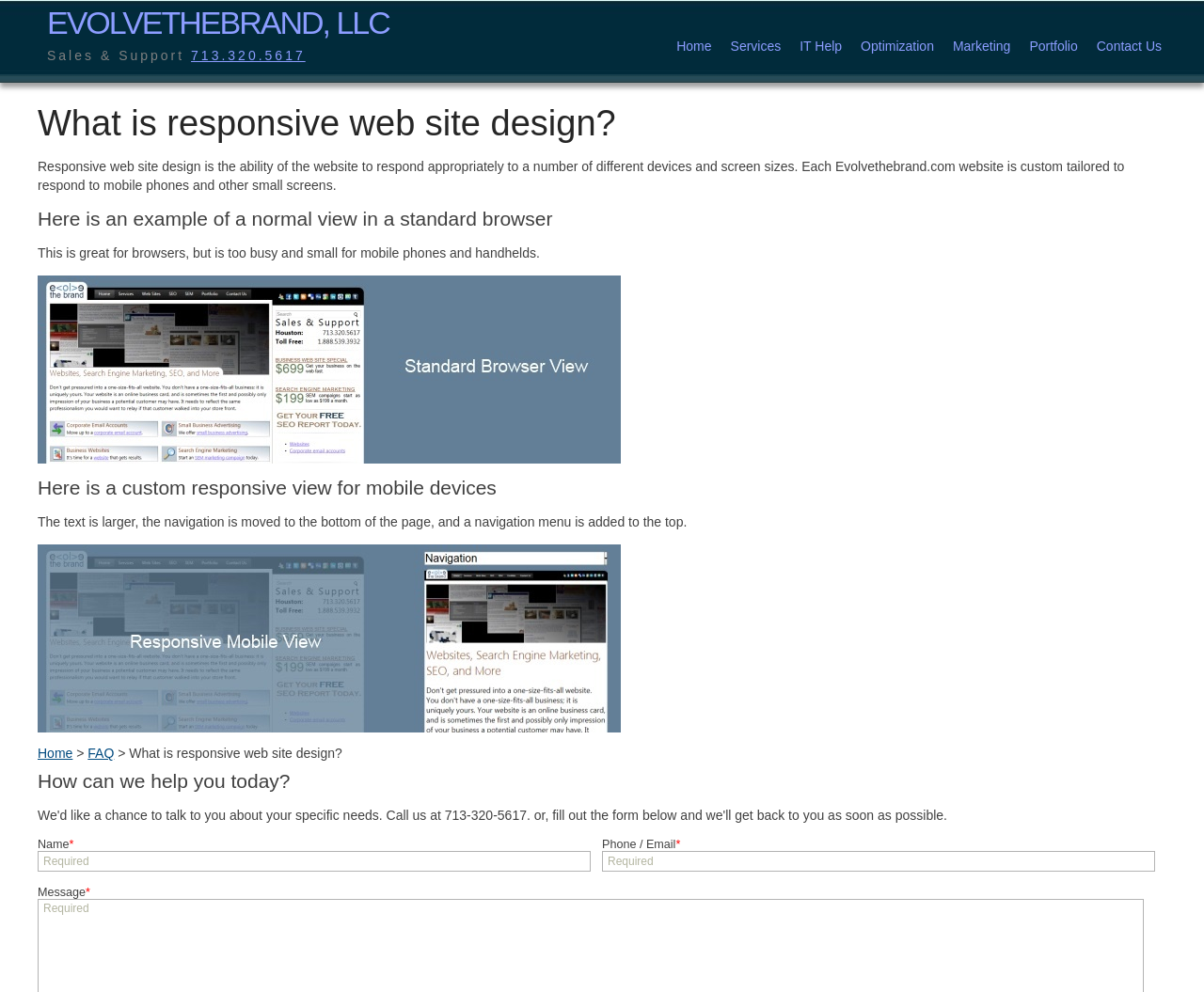What is the company name mentioned on the webpage?
Based on the image, answer the question in a detailed manner.

The company name 'EVOLVETHEBRAND, LLC' is mentioned at the top of the webpage, indicating that it is the company responsible for creating responsive web designs.